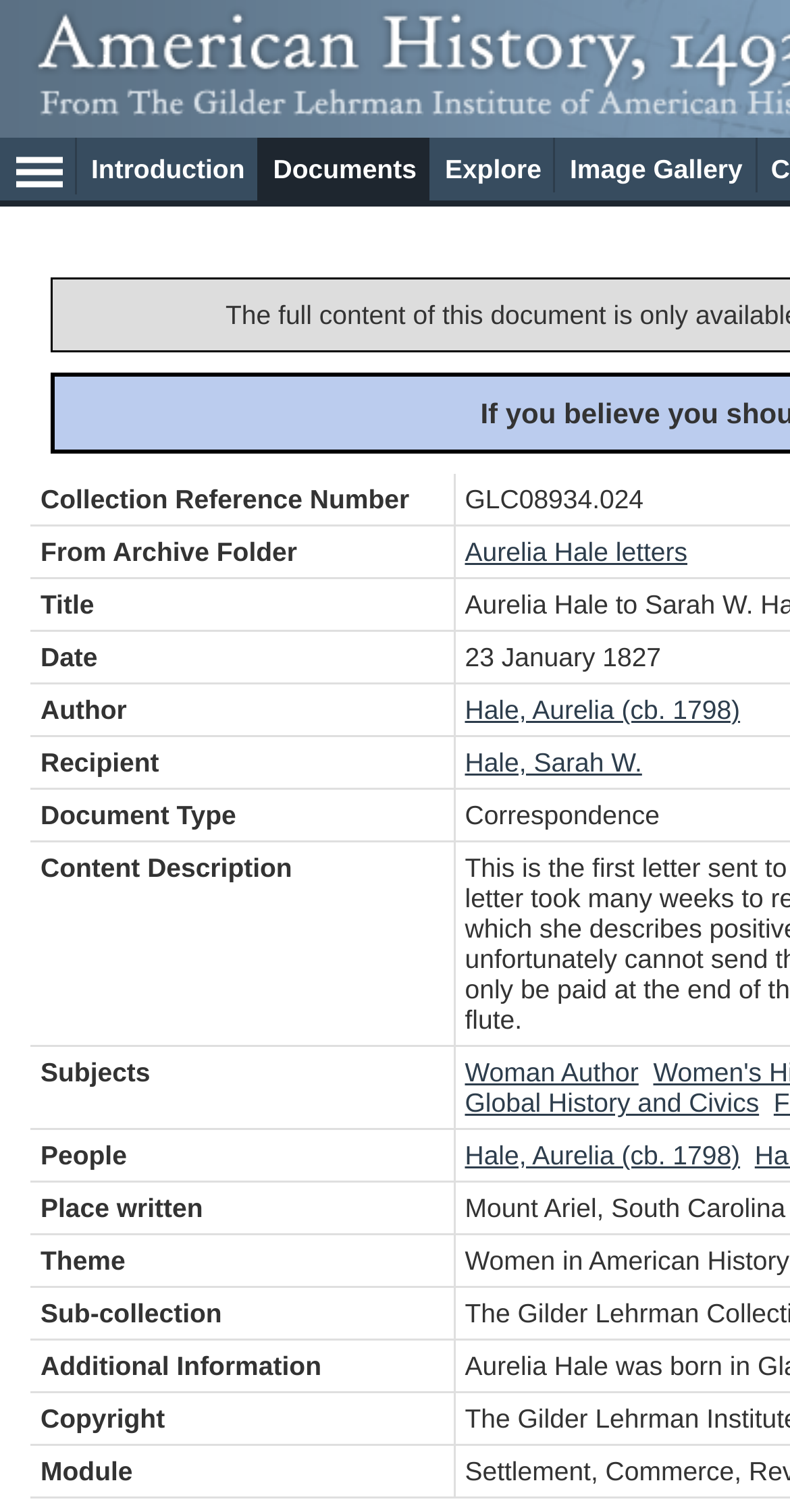Indicate the bounding box coordinates of the element that needs to be clicked to satisfy the following instruction: "Read the letter from Aurelia Hale". The coordinates should be four float numbers between 0 and 1, i.e., [left, top, right, bottom].

[0.588, 0.355, 0.87, 0.375]